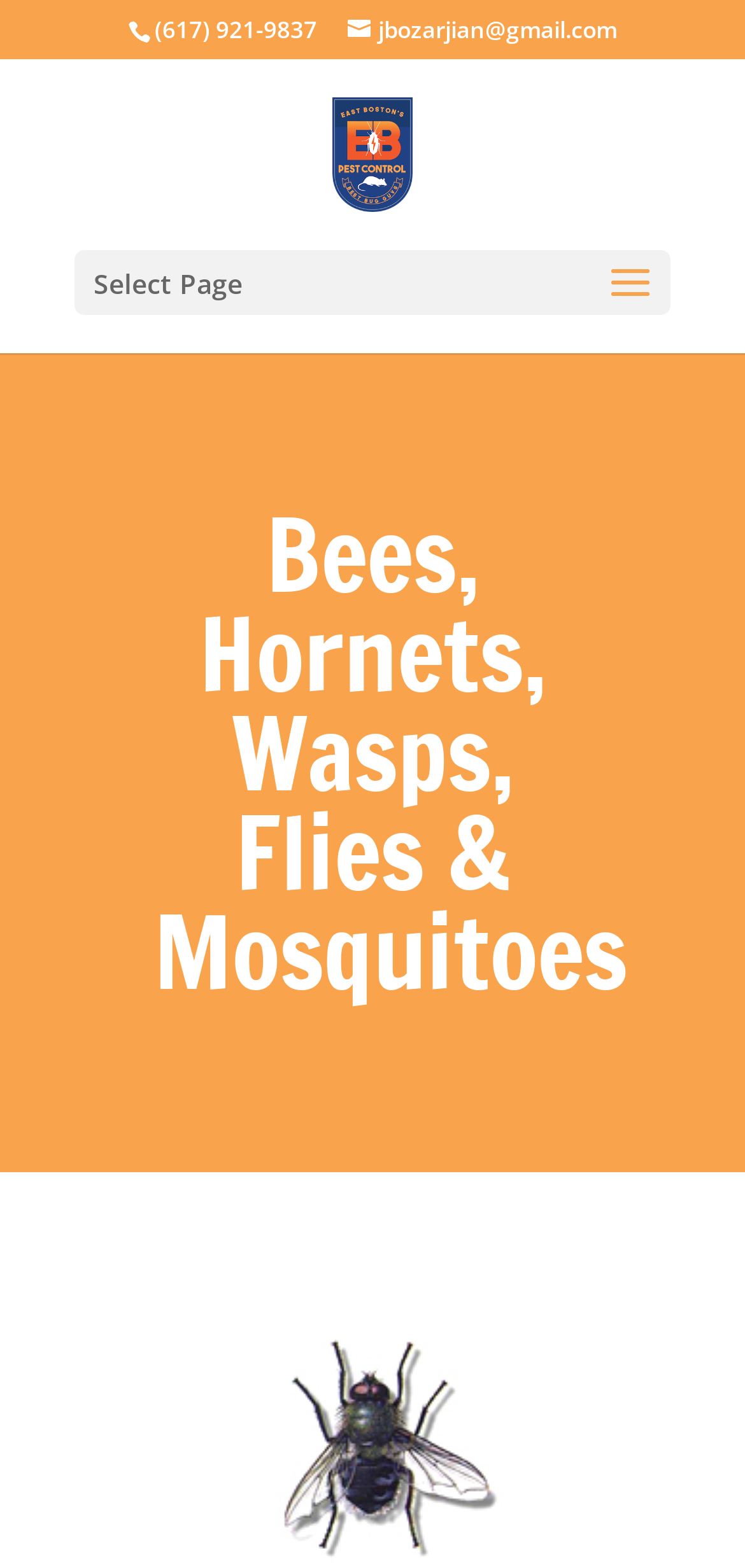Find the bounding box coordinates of the UI element according to this description: "jbozarjian@gmail.com".

[0.467, 0.009, 0.828, 0.029]